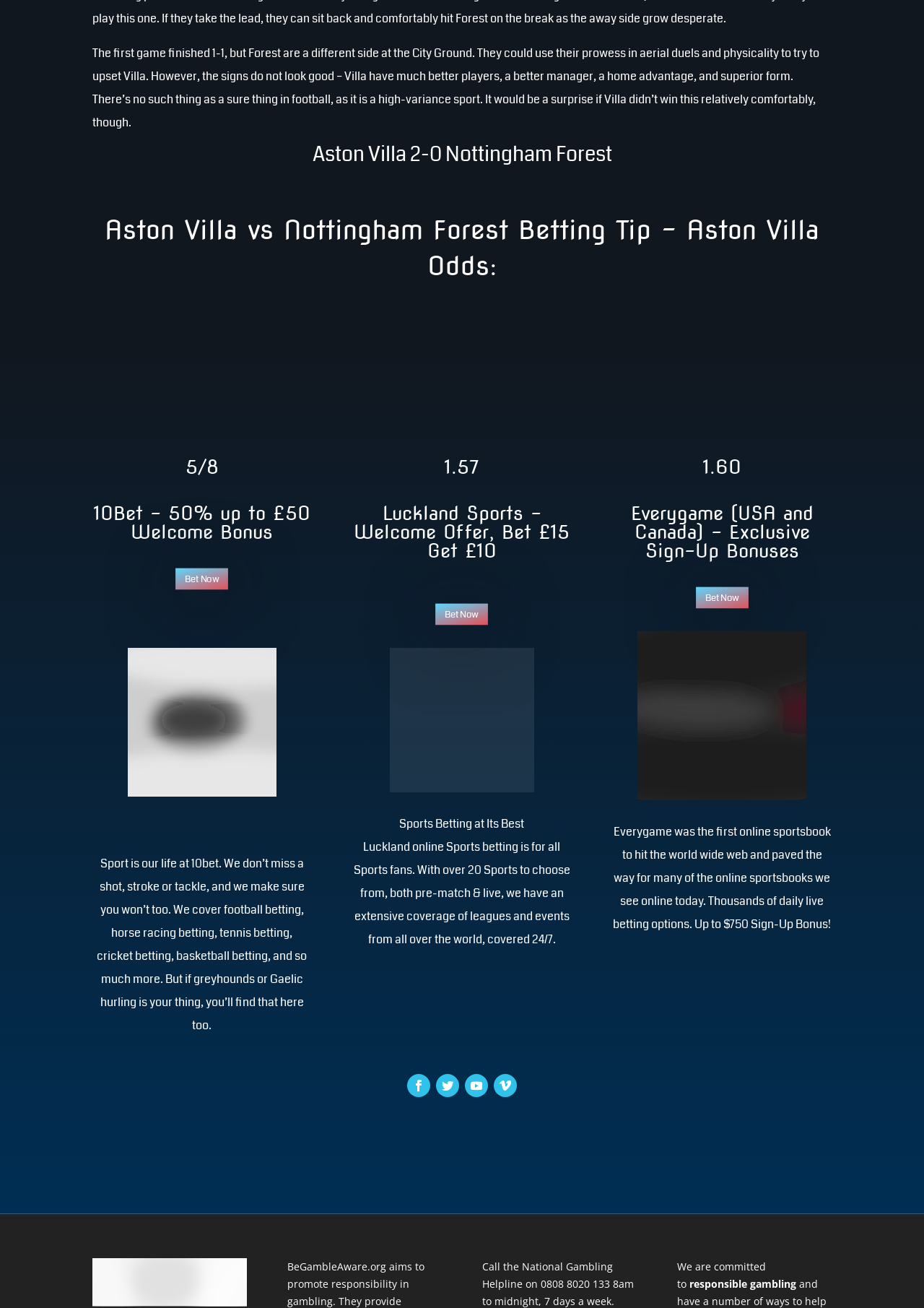Given the description: "Follow", determine the bounding box coordinates of the UI element. The coordinates should be formatted as four float numbers between 0 and 1, [left, top, right, bottom].

[0.472, 0.821, 0.497, 0.839]